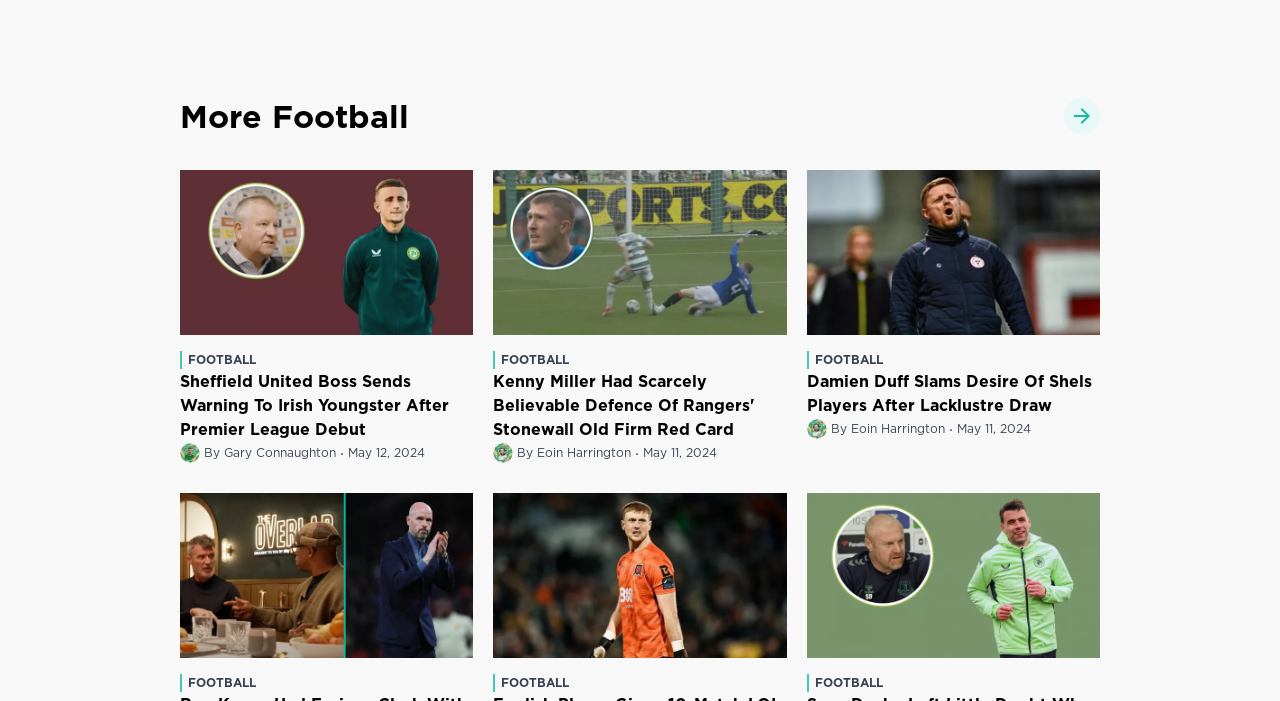Identify the coordinates of the bounding box for the element that must be clicked to accomplish the instruction: "View the image of Gary Connaughton".

[0.141, 0.632, 0.156, 0.66]